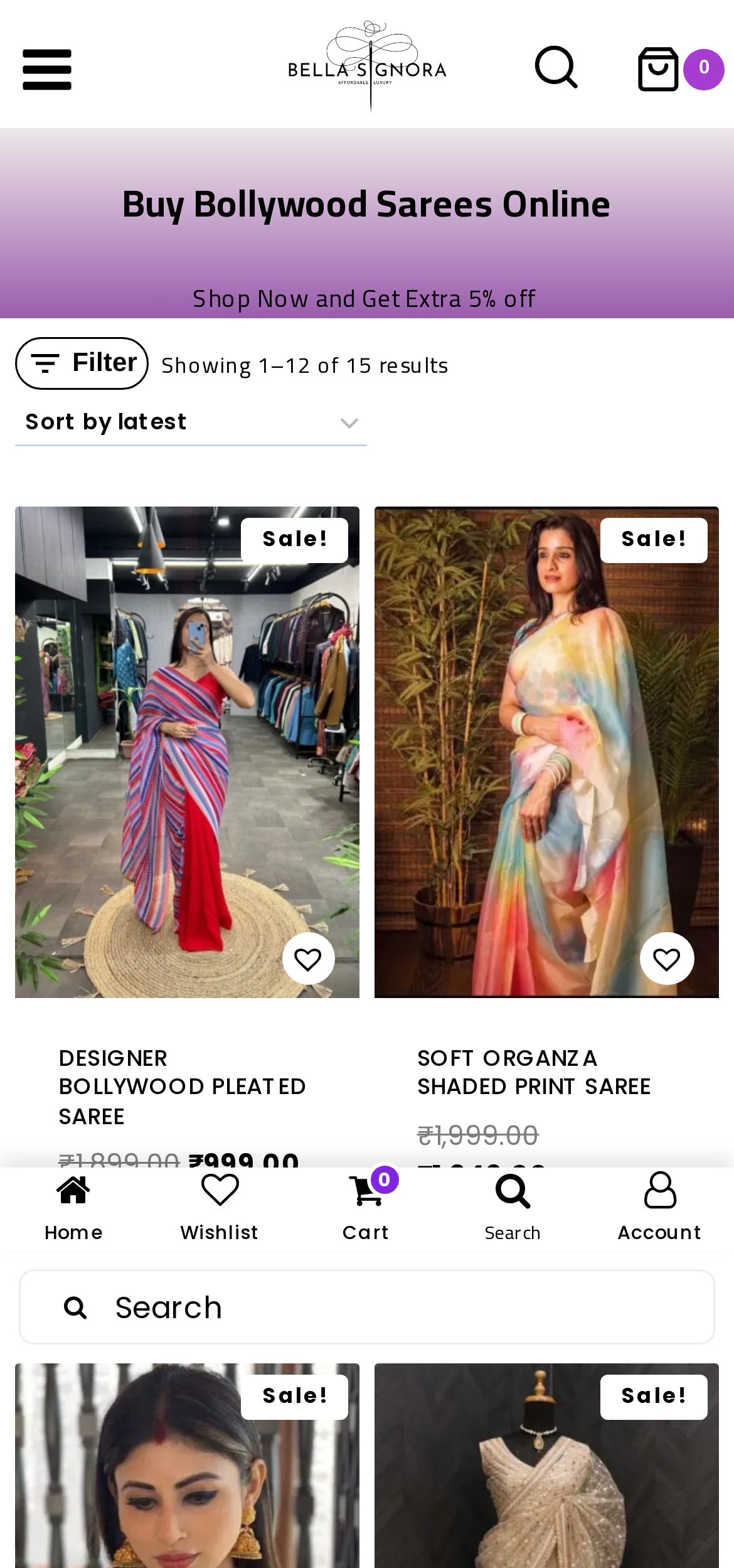Please indicate the bounding box coordinates for the clickable area to complete the following task: "Filter search results". The coordinates should be specified as four float numbers between 0 and 1, i.e., [left, top, right, bottom].

[0.022, 0.214, 0.203, 0.248]